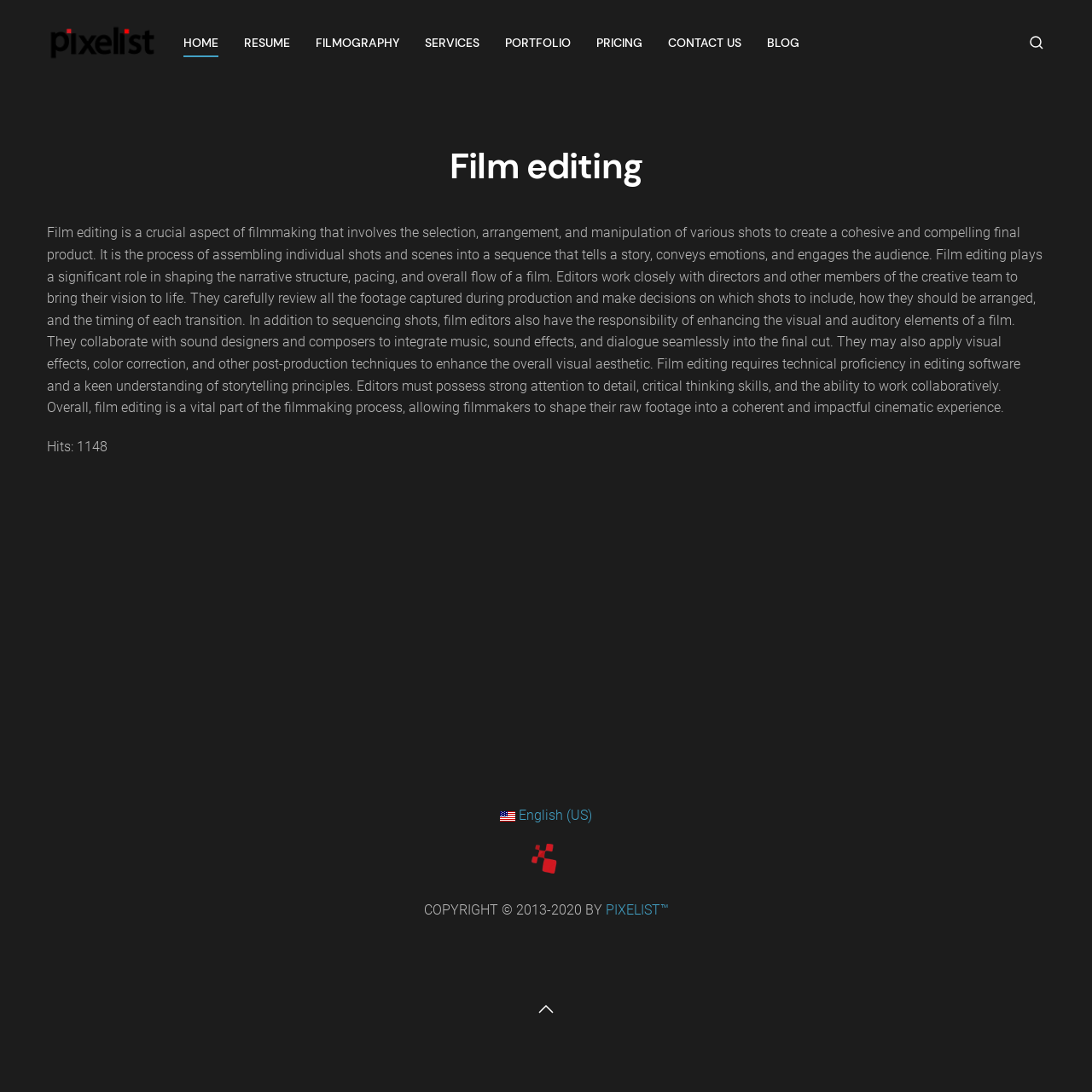What is the profession of Ali Sajadi?
Respond to the question with a well-detailed and thorough answer.

Based on the webpage, Ali Sajadi is a film editor because the webpage is his official website and it has a section about film editing, which suggests that he is a professional in this field.